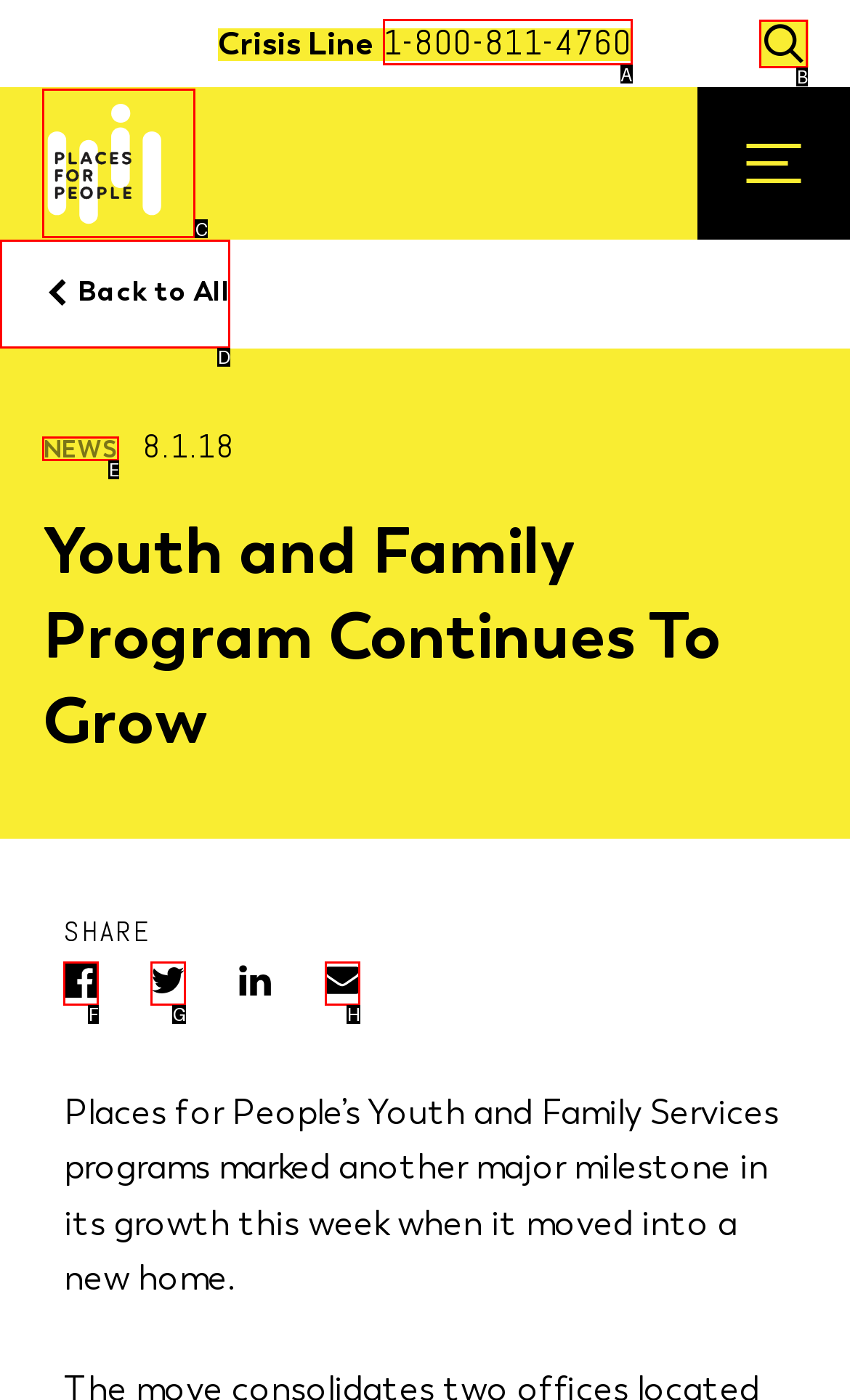Tell me which letter corresponds to the UI element that should be clicked to fulfill this instruction: Read Philip's comment
Answer using the letter of the chosen option directly.

None